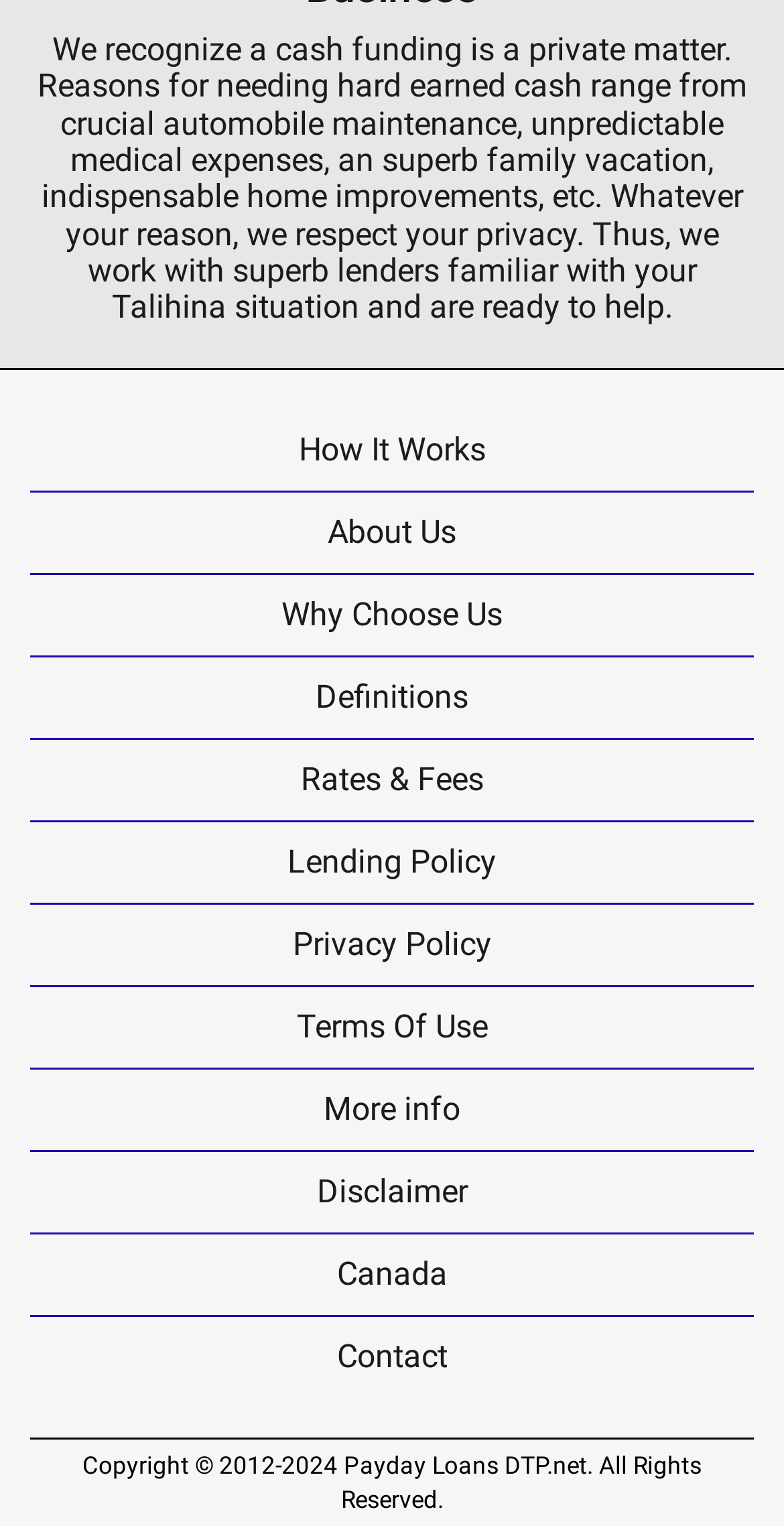How many links are available on the webpage?
Look at the screenshot and respond with one word or a short phrase.

12